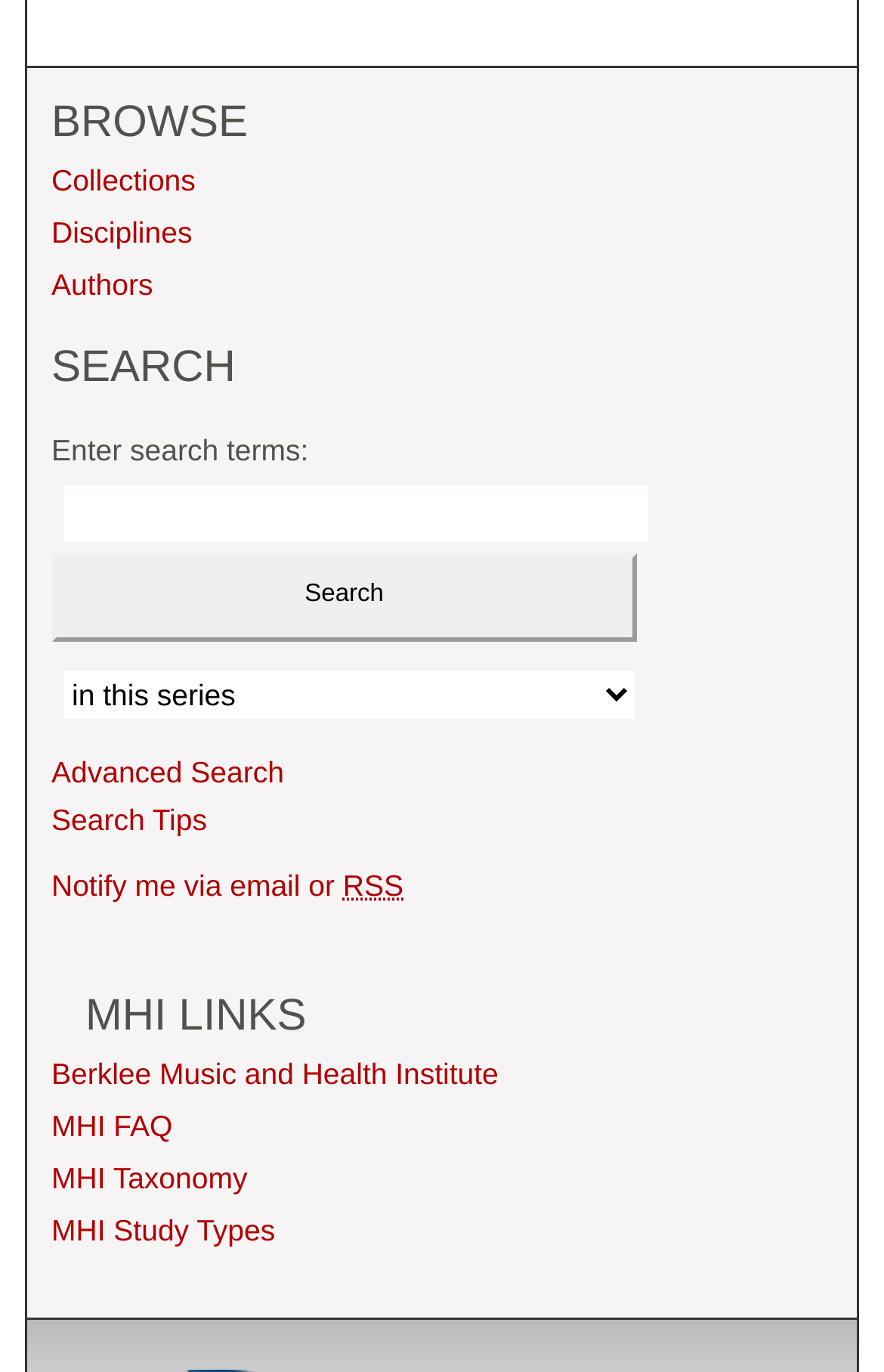Find the bounding box coordinates corresponding to the UI element with the description: "MHI Study Types". The coordinates should be formatted as [left, top, right, bottom], with values as floats between 0 and 1.

[0.058, 0.884, 0.674, 0.908]